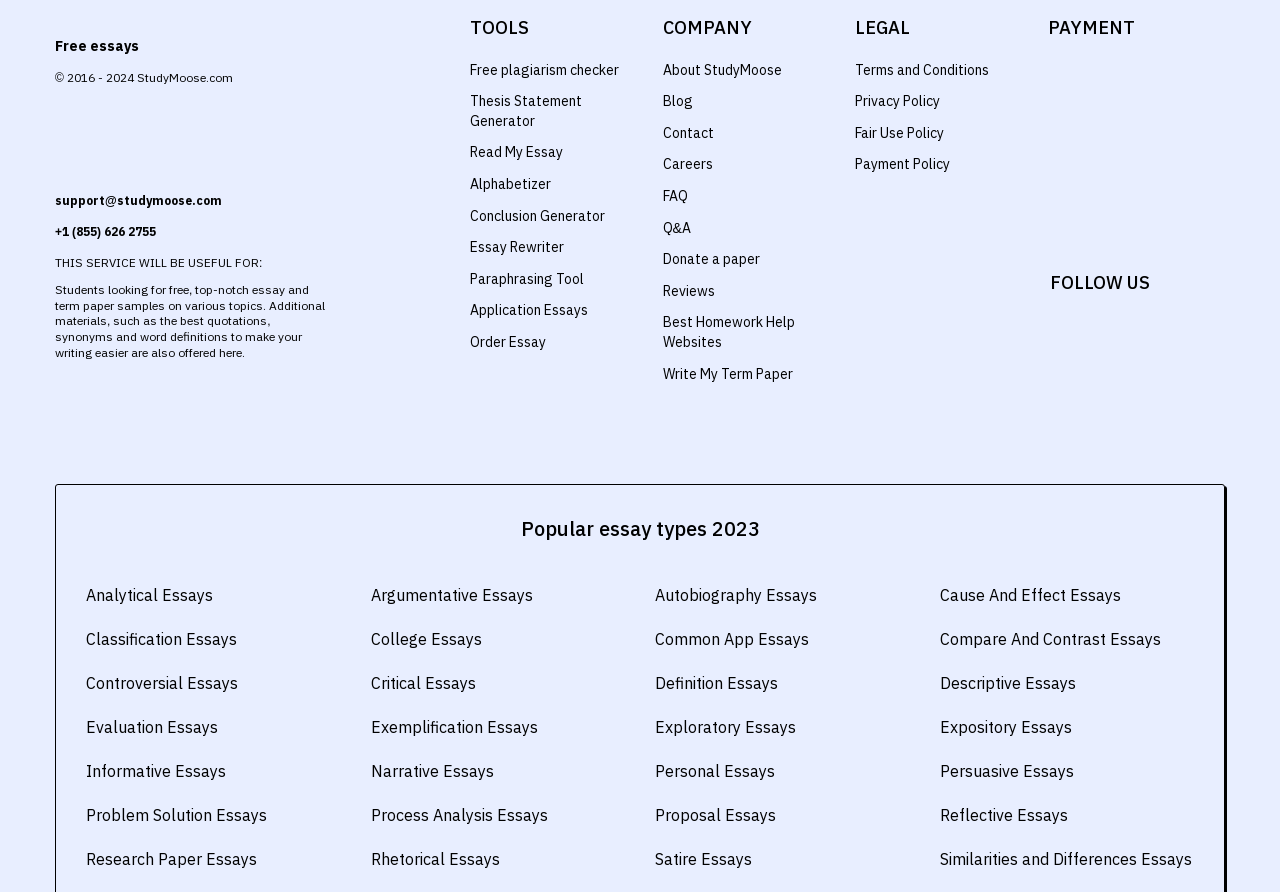Locate the bounding box coordinates of the clickable region necessary to complete the following instruction: "Follow StudyMoose on Twitter". Provide the coordinates in the format of four float numbers between 0 and 1, i.e., [left, top, right, bottom].

[0.82, 0.375, 0.848, 0.395]